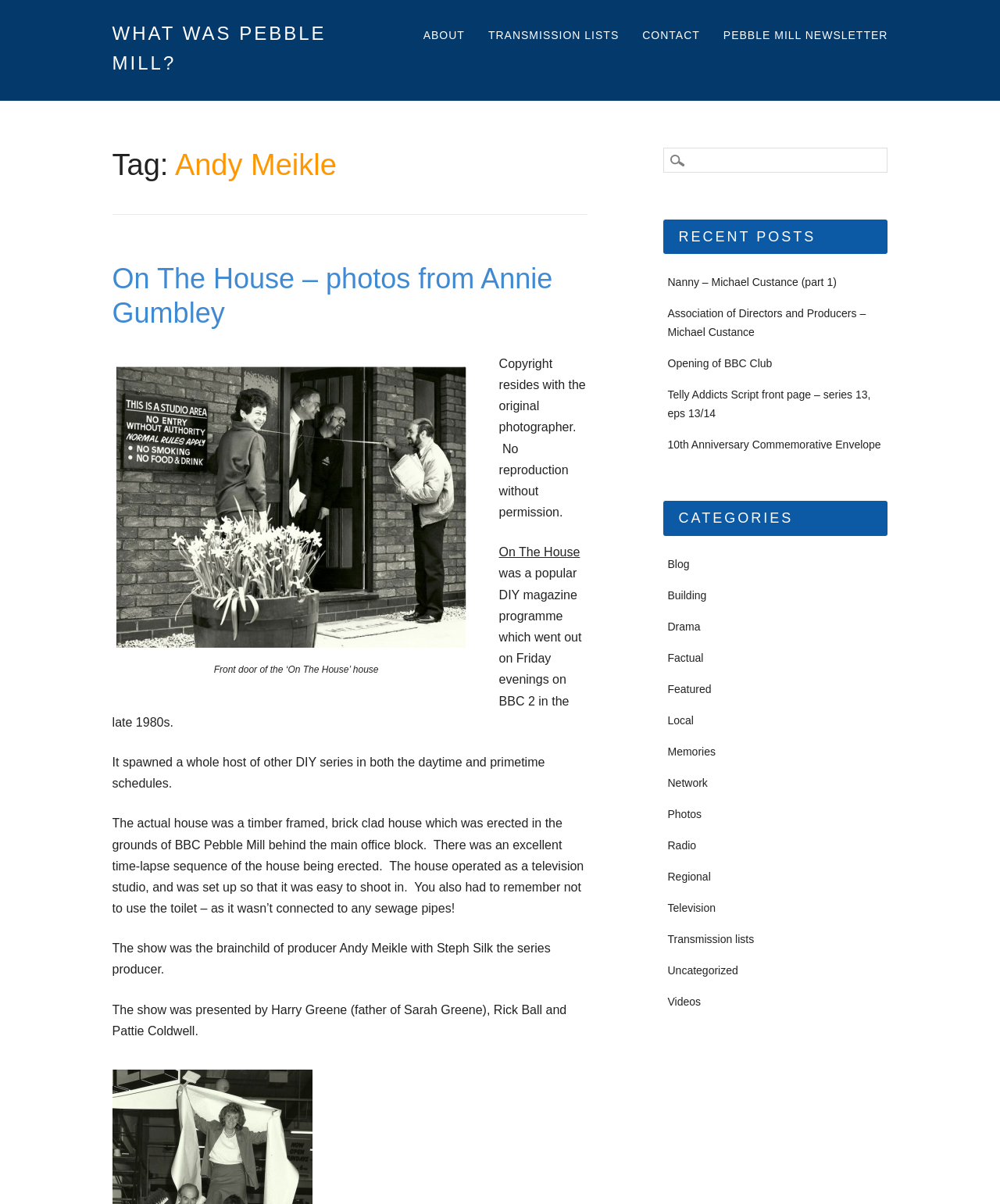Pinpoint the bounding box coordinates of the clickable area necessary to execute the following instruction: "Explore the 'Photos' category". The coordinates should be given as four float numbers between 0 and 1, namely [left, top, right, bottom].

[0.668, 0.671, 0.702, 0.681]